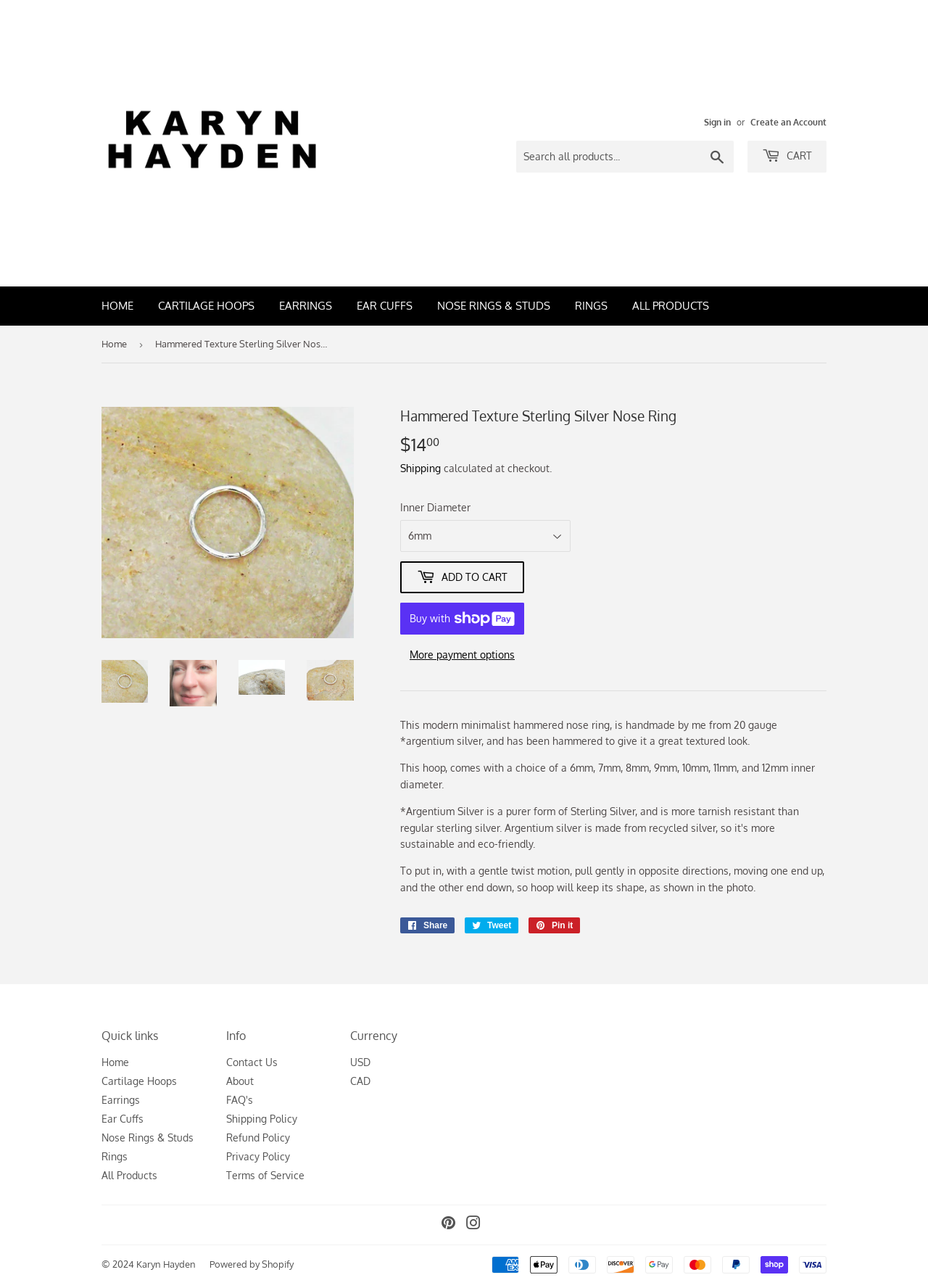Determine the bounding box coordinates of the region that needs to be clicked to achieve the task: "View nose ring details".

[0.431, 0.316, 0.891, 0.331]